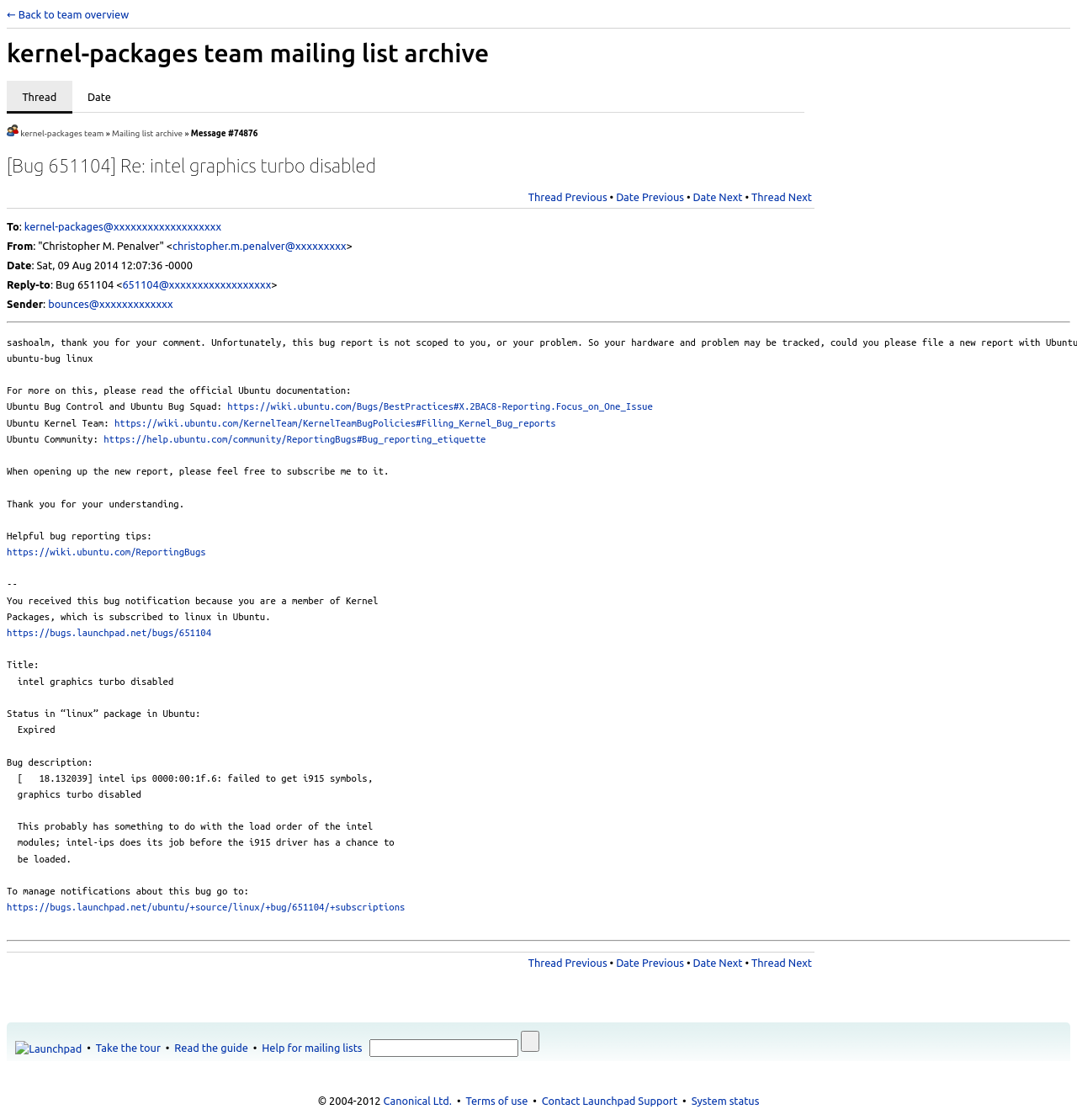Provide a brief response using a word or short phrase to this question:
What is the link to manage notifications about this bug?

https://bugs.launchpad.net/ubuntu/+source/linux/+bug/651104/+subscriptions